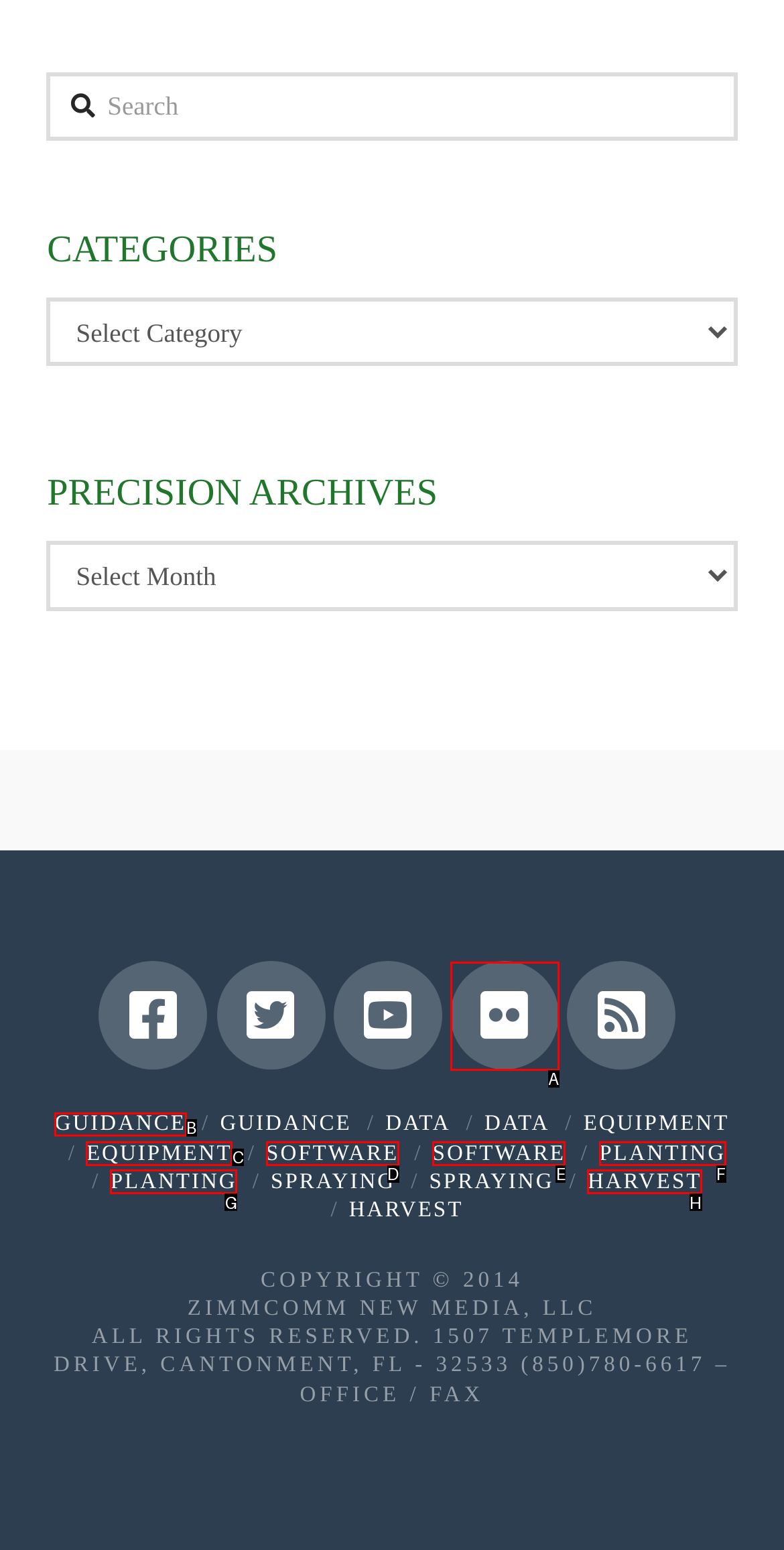For the instruction: View guidance, which HTML element should be clicked?
Respond with the letter of the appropriate option from the choices given.

B